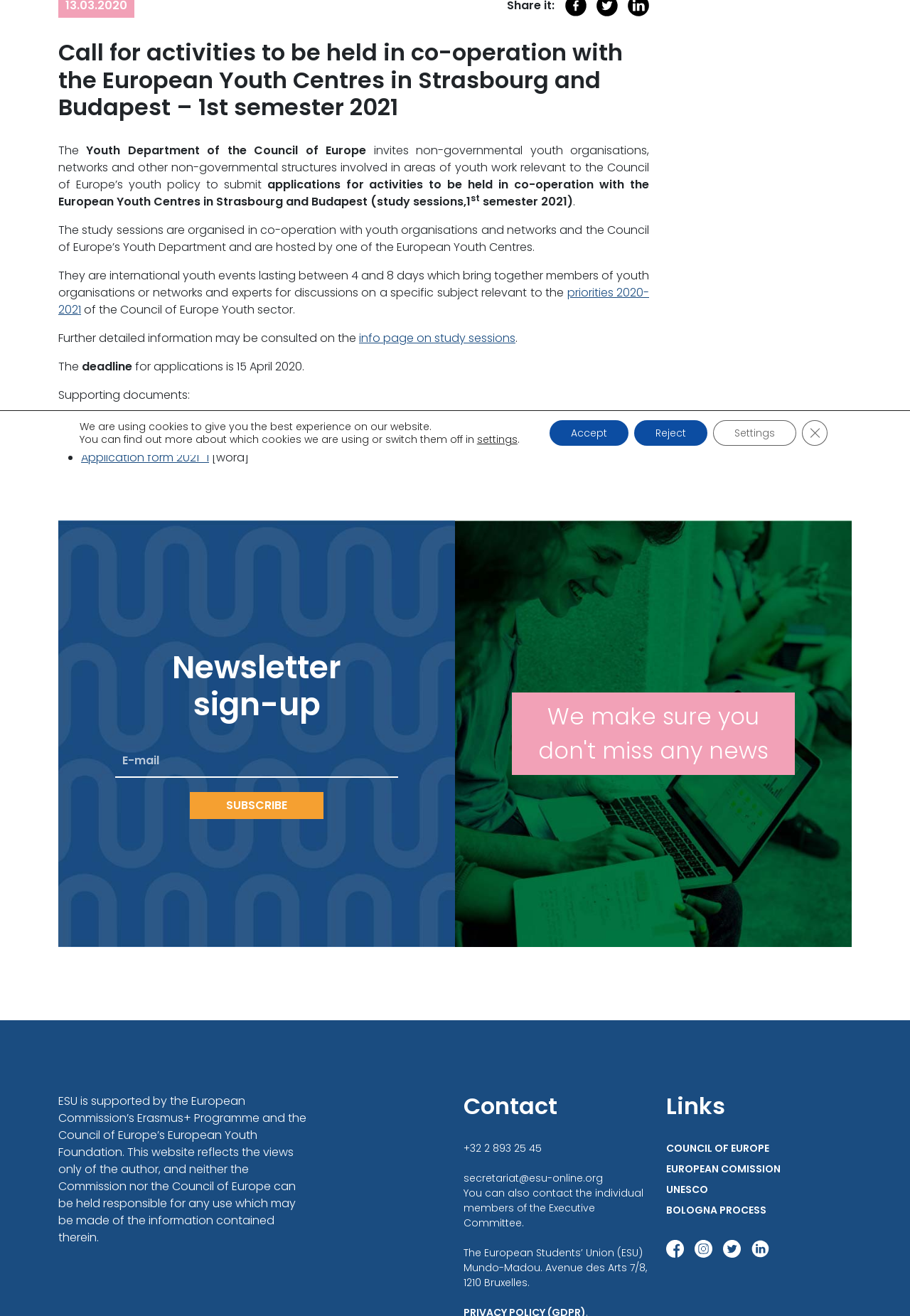Identify the bounding box for the UI element described as: "info page on study sessions". The coordinates should be four float numbers between 0 and 1, i.e., [left, top, right, bottom].

[0.395, 0.251, 0.566, 0.263]